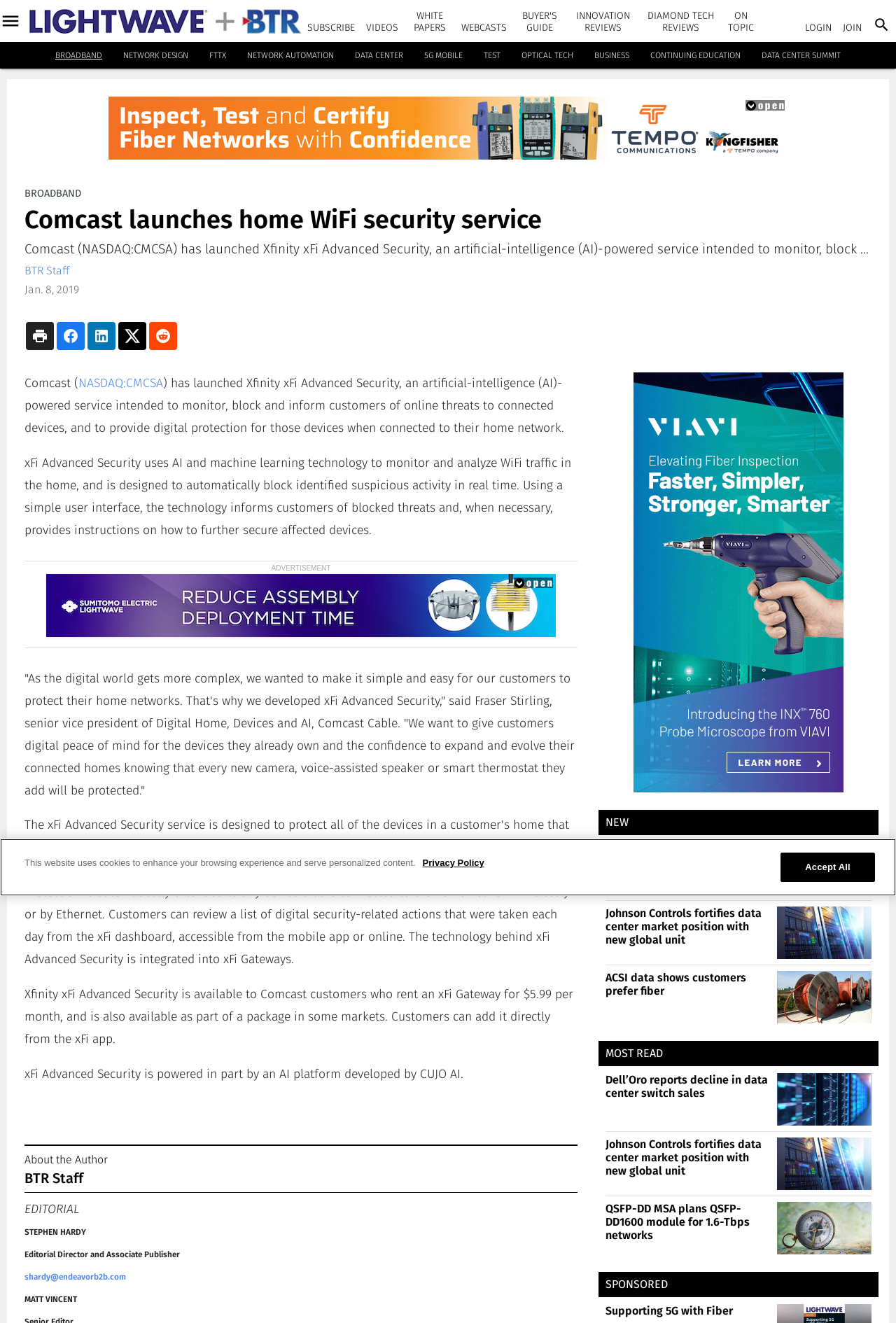Can you determine the main header of this webpage?

Comcast launches home WiFi security service